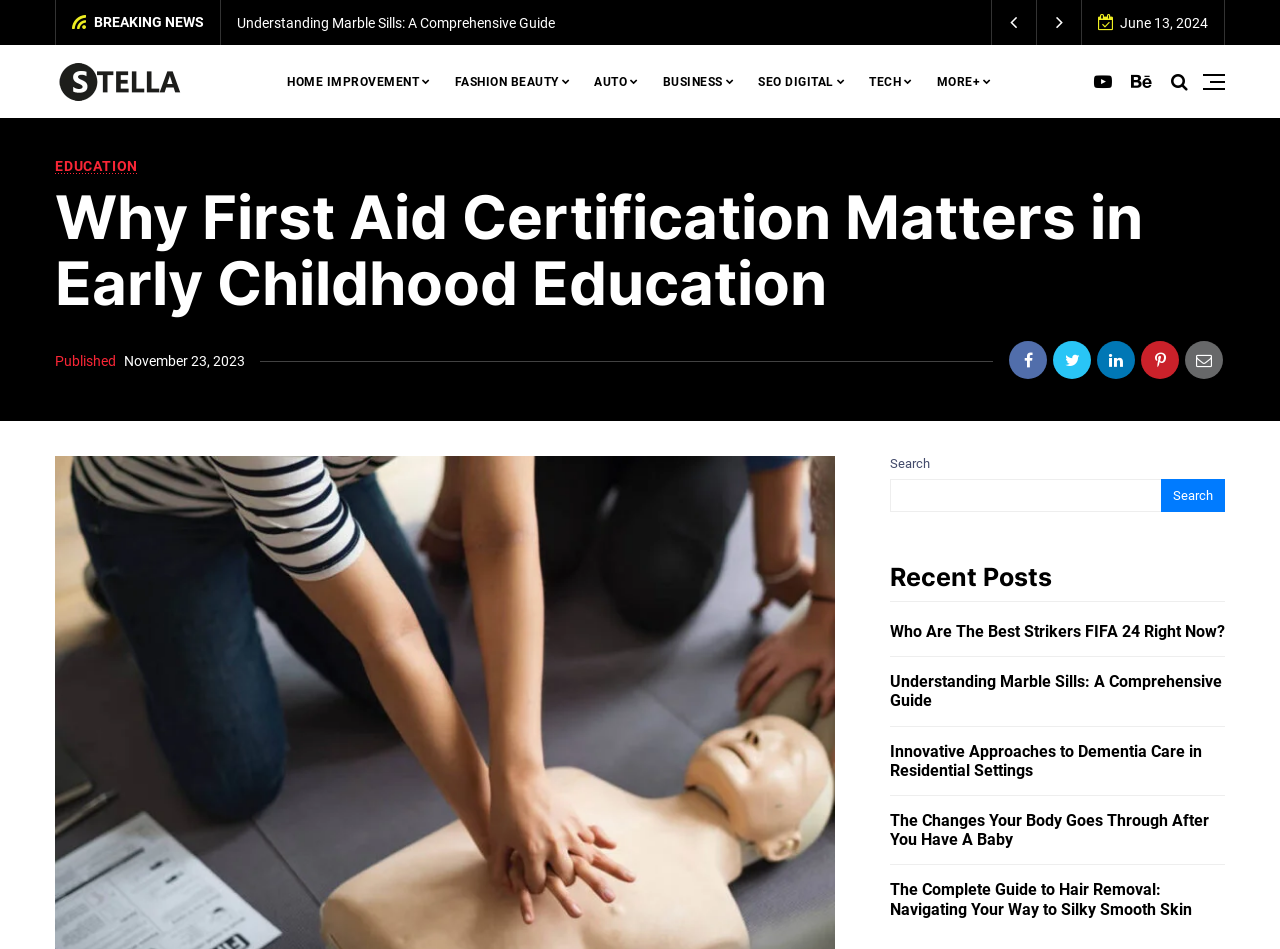Please predict the bounding box coordinates of the element's region where a click is necessary to complete the following instruction: "Read the article 'Why First Aid Certification Matters in Early Childhood Education'". The coordinates should be represented by four float numbers between 0 and 1, i.e., [left, top, right, bottom].

[0.043, 0.194, 0.957, 0.333]